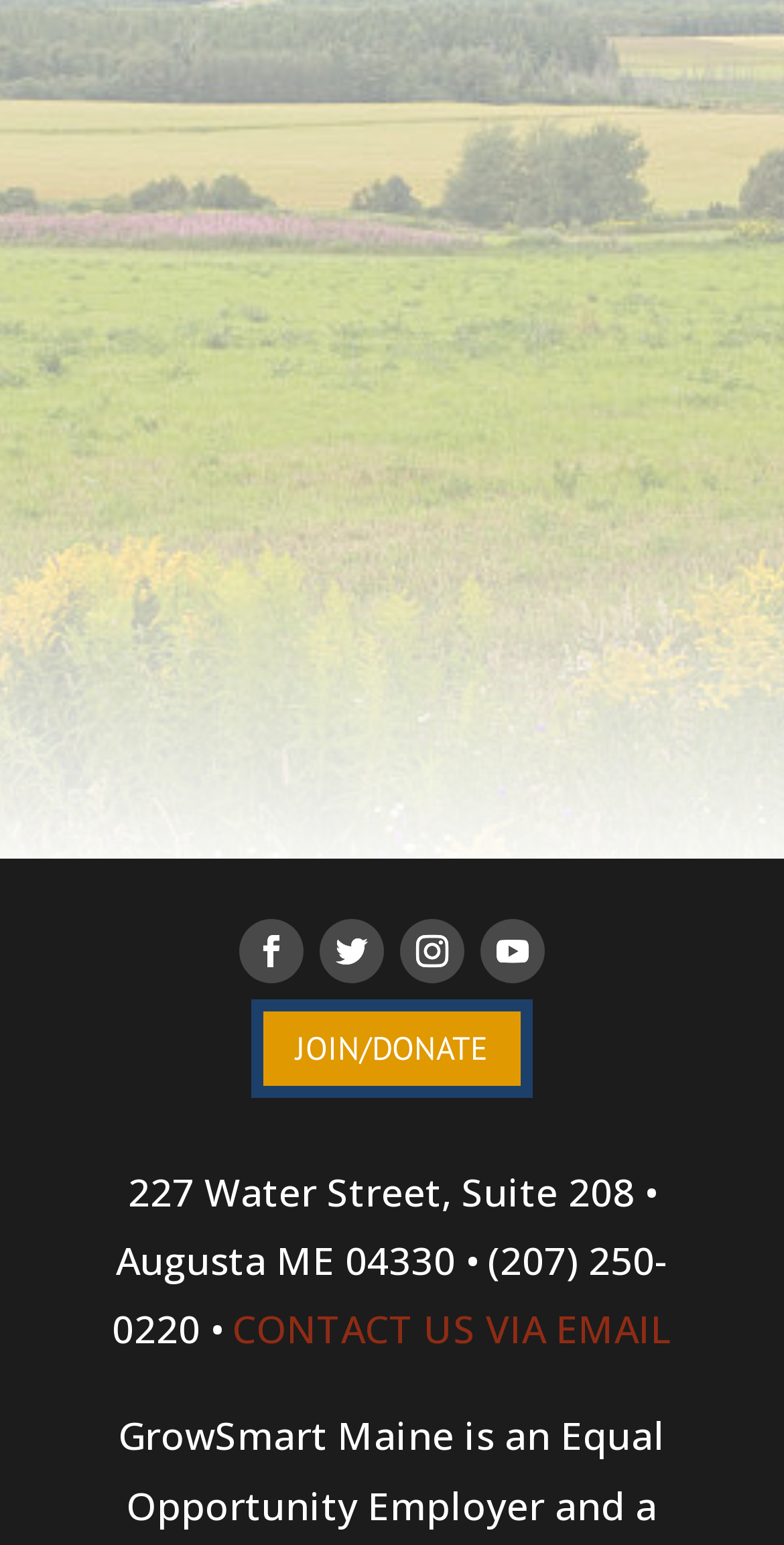Find the bounding box coordinates of the element to click in order to complete the given instruction: "Check events on May 27."

[0.201, 0.072, 0.287, 0.119]